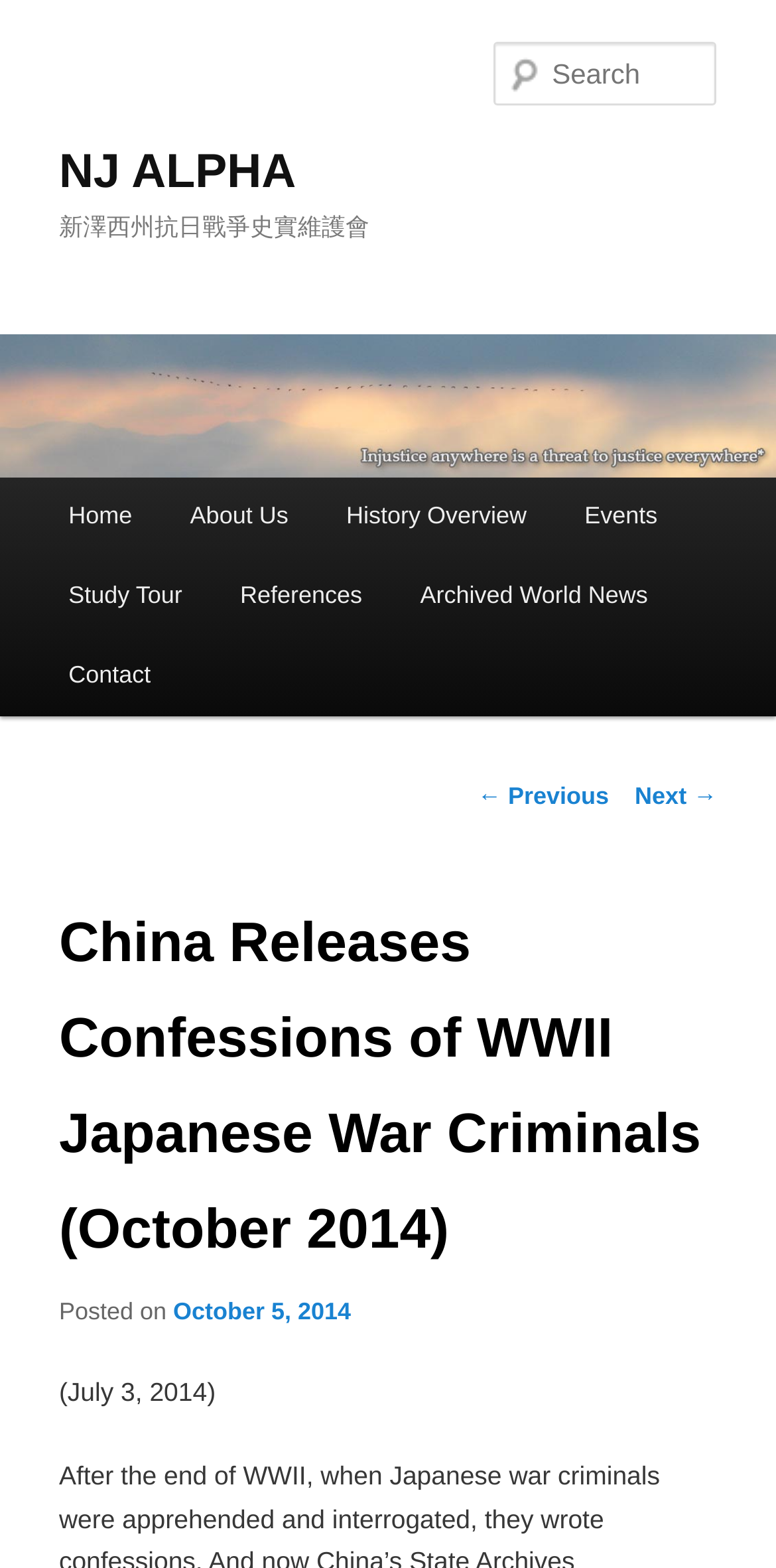Determine the coordinates of the bounding box that should be clicked to complete the instruction: "read about history overview". The coordinates should be represented by four float numbers between 0 and 1: [left, top, right, bottom].

[0.409, 0.305, 0.716, 0.355]